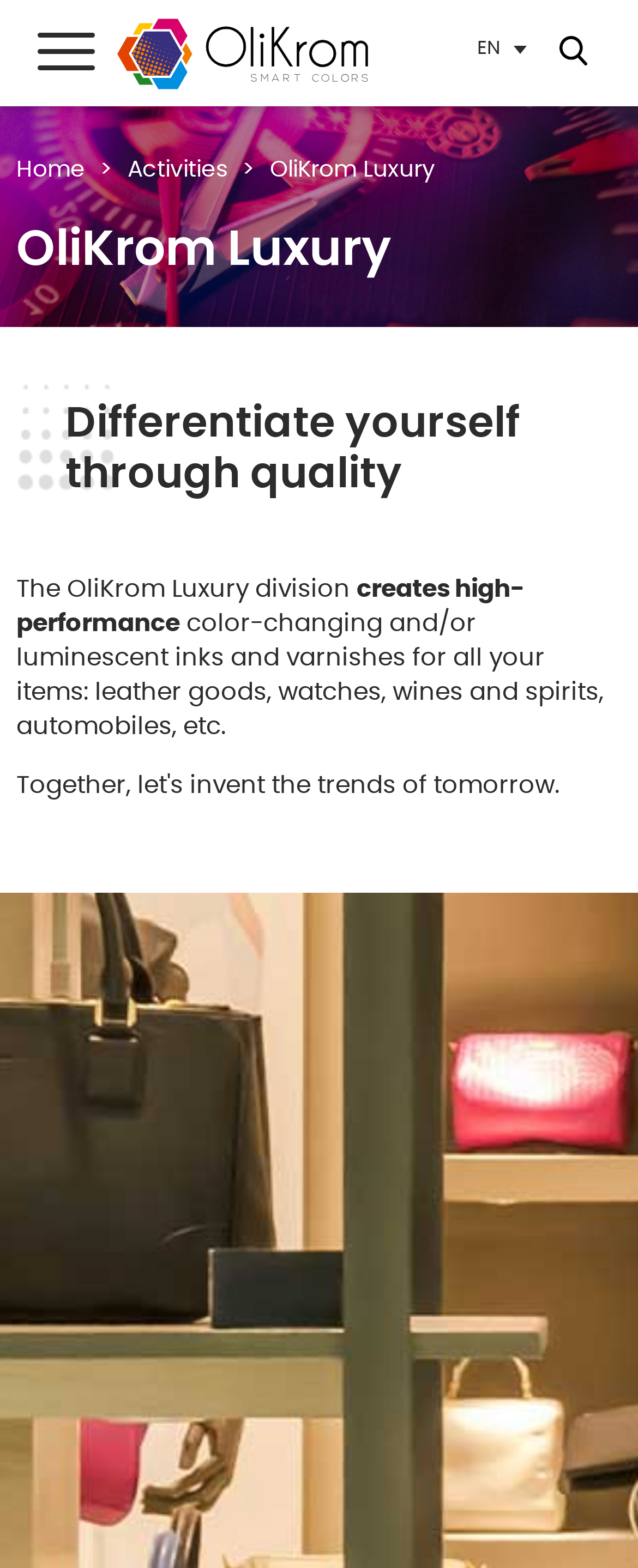Locate the bounding box coordinates of the element that should be clicked to fulfill the instruction: "Discover OliKrom's breakthrough innovation".

[0.872, 0.05, 0.923, 0.139]